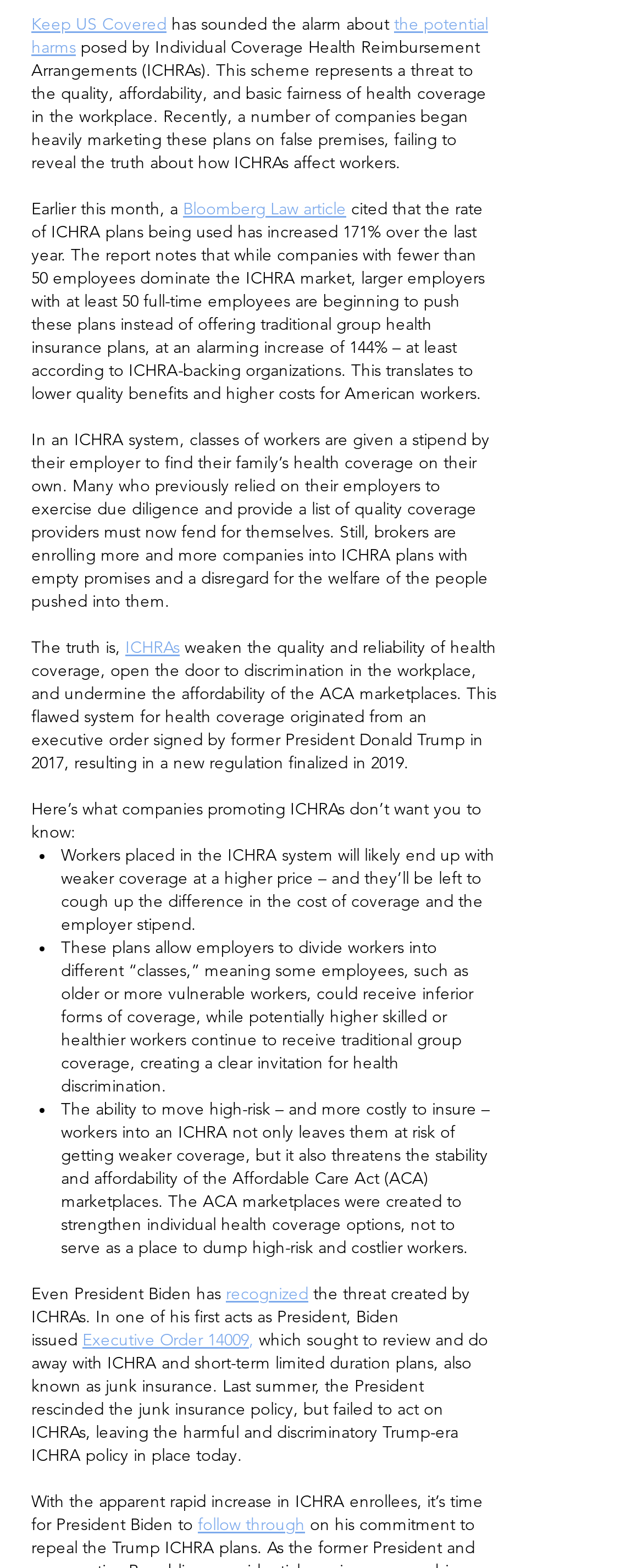Based on the image, please respond to the question with as much detail as possible:
What is the purpose of the stipend given to workers in an ICHRA system?

In an ICHRA system, classes of workers are given a stipend by their employer to find their family's health coverage on their own. This is mentioned in the article as a key aspect of how ICHRAs work.